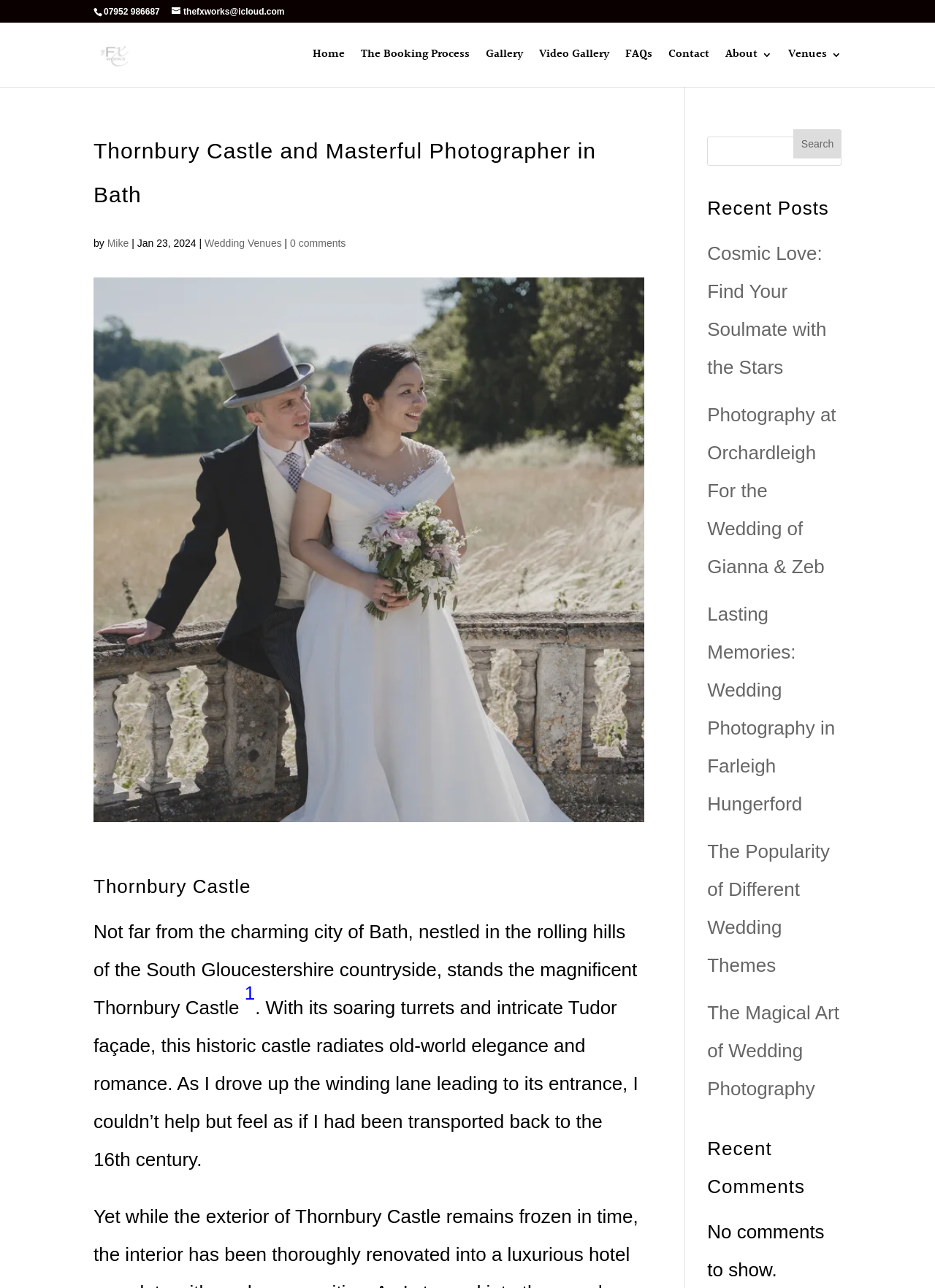Locate the UI element described as follows: "thefxworks@icloud.com". Return the bounding box coordinates as four float numbers between 0 and 1 in the order [left, top, right, bottom].

[0.184, 0.005, 0.304, 0.013]